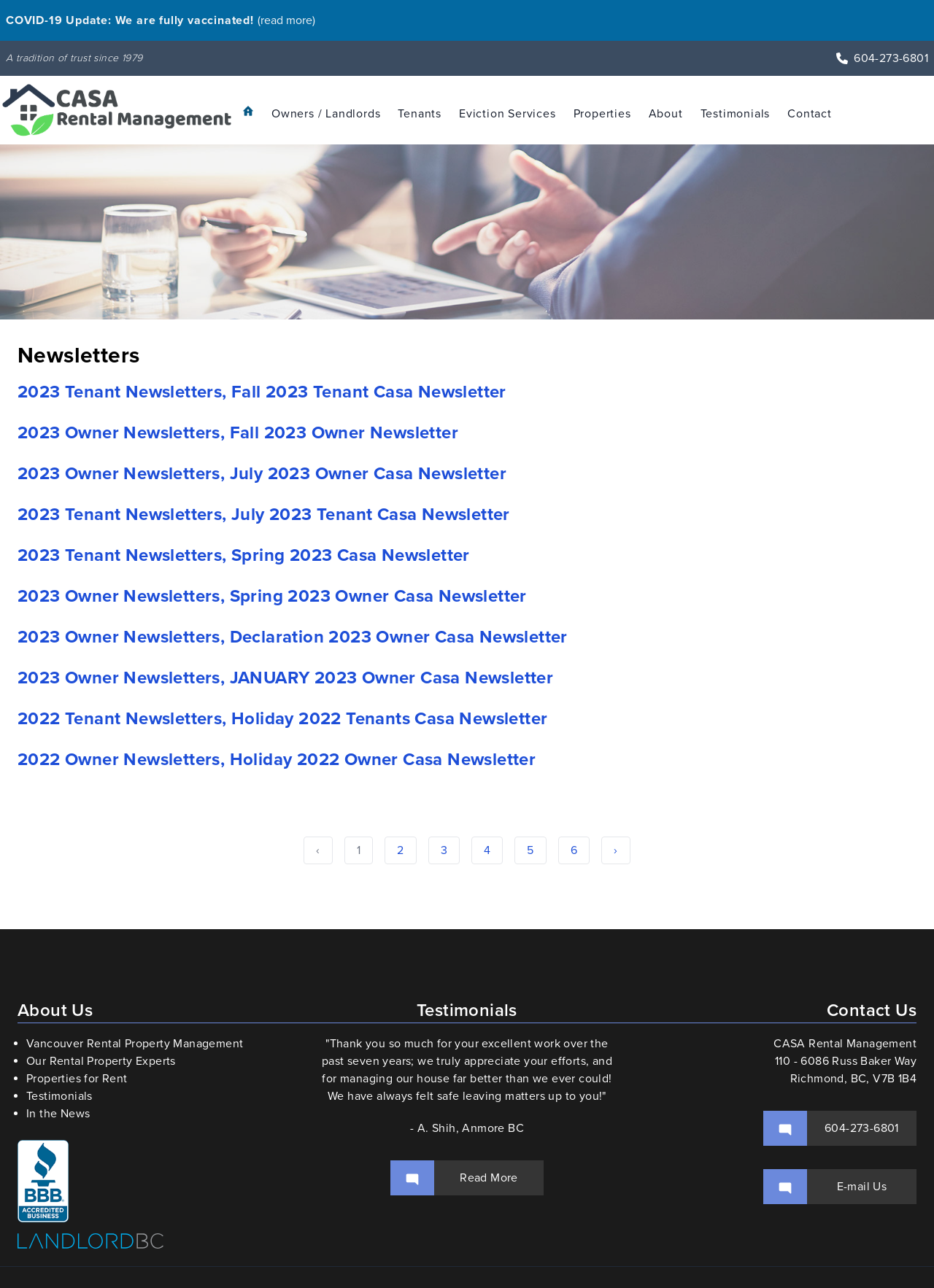Give a one-word or one-phrase response to the question:
What is the phone number to call for inquiries?

604-273-6801